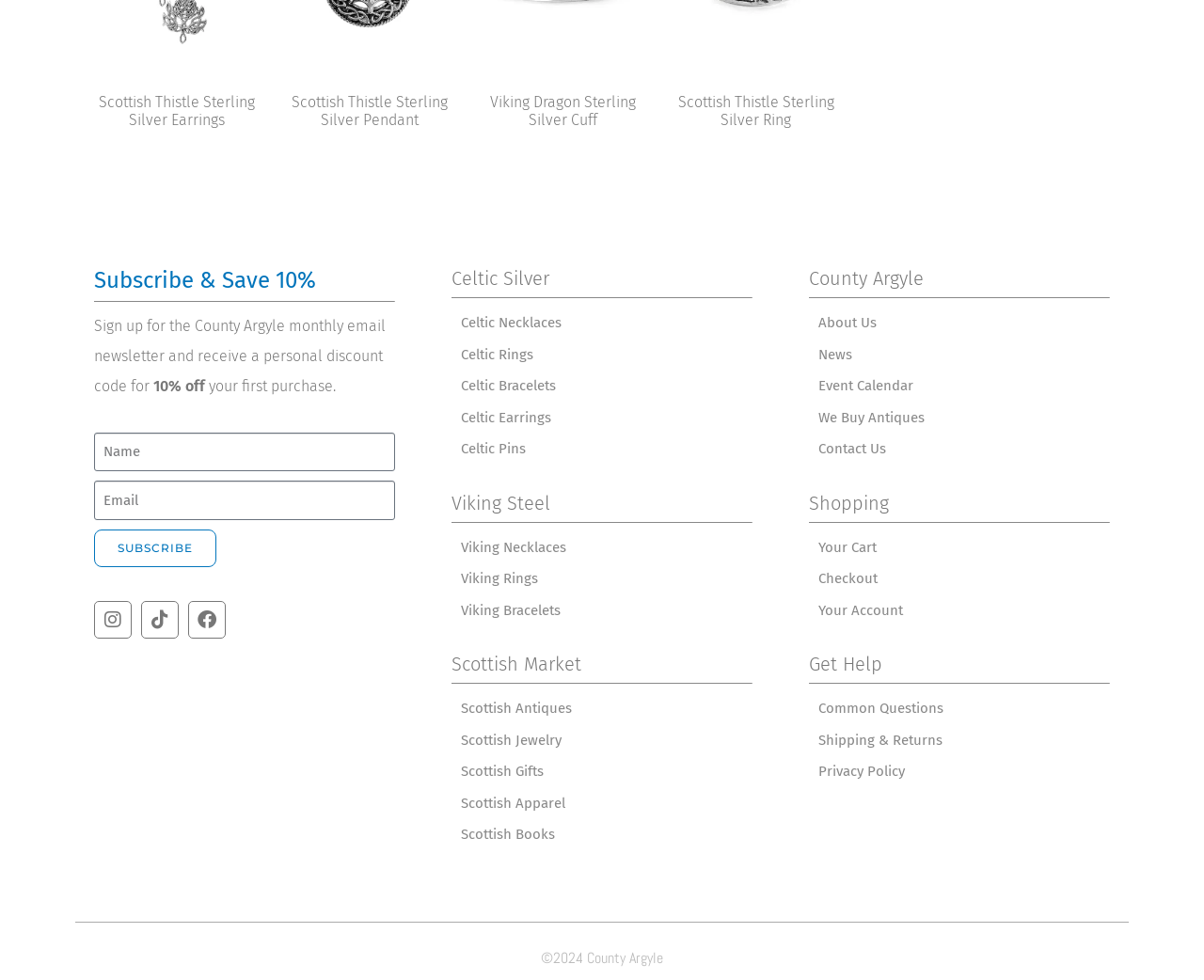Determine the bounding box coordinates of the clickable area required to perform the following instruction: "Subscribe to the newsletter". The coordinates should be represented as four float numbers between 0 and 1: [left, top, right, bottom].

[0.078, 0.54, 0.18, 0.579]